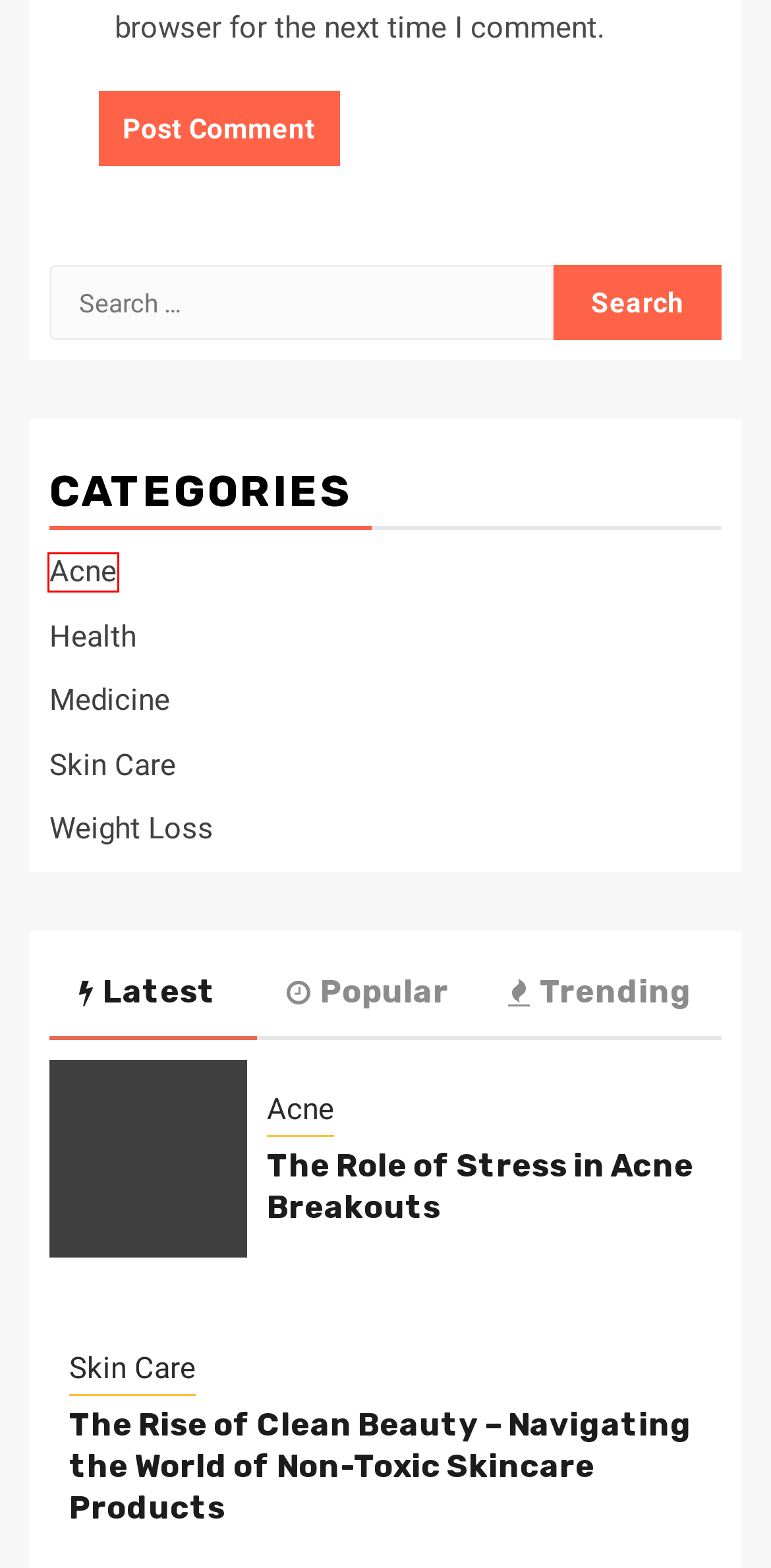Examine the screenshot of a webpage featuring a red bounding box and identify the best matching webpage description for the new page that results from clicking the element within the box. Here are the options:
A. Weight Loss Archives - Fat Less Diet Plans
B. Skin Care Archives - Fat Less Diet Plans
C. The Rise of Clean Beauty - Navigating the World of Non-Toxic Skincare Products - Fat Less Diet Plans
D. John Alexander, Author at Fat Less Diet Plans
E. Acne Archives - Fat Less Diet Plans
F. Vitality Nutritionals Women's Health Formula - Fat Less Diet Plans
G. Health Archives - Fat Less Diet Plans
H. The Role of Stress in Acne Breakouts - Fat Less Diet Plans

E